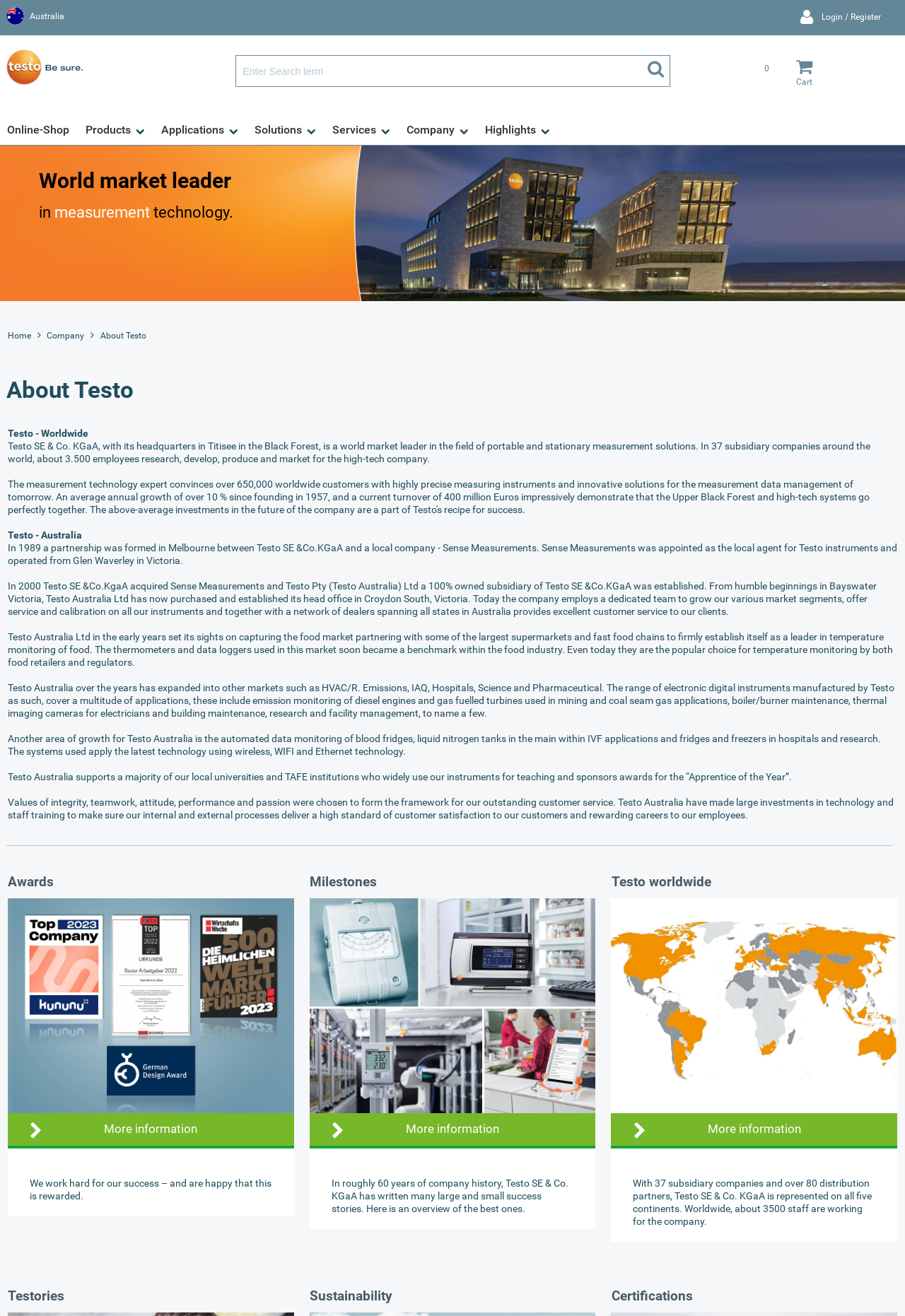Bounding box coordinates are specified in the format (top-left x, top-left y, bottom-right x, bottom-right y). All values are floating point numbers bounded between 0 and 1. Please provide the bounding box coordinate of the region this sentence describes: More information

[0.009, 0.846, 0.325, 0.872]